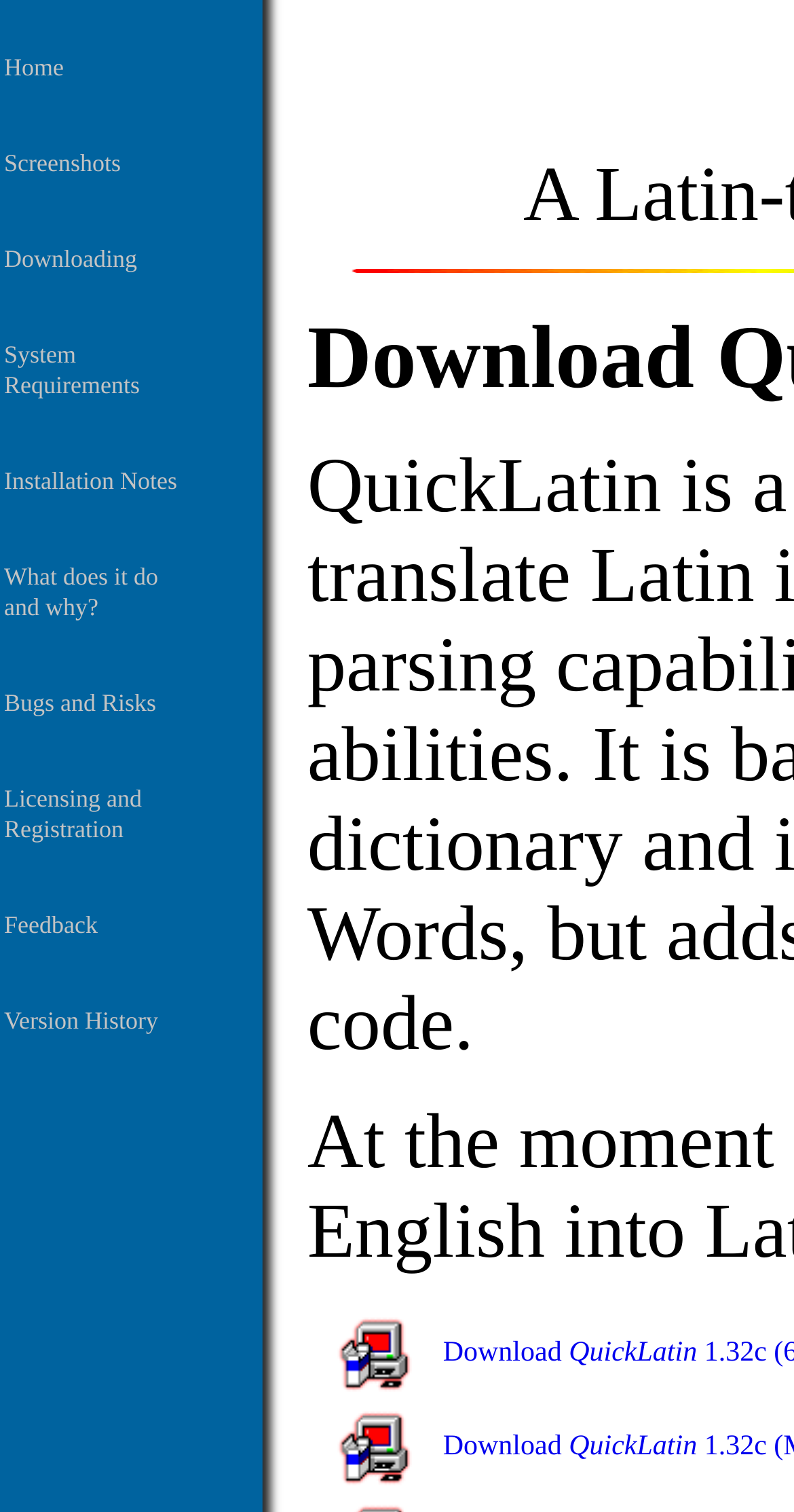Could you locate the bounding box coordinates for the section that should be clicked to accomplish this task: "Read the Installation Notes".

[0.005, 0.308, 0.223, 0.327]